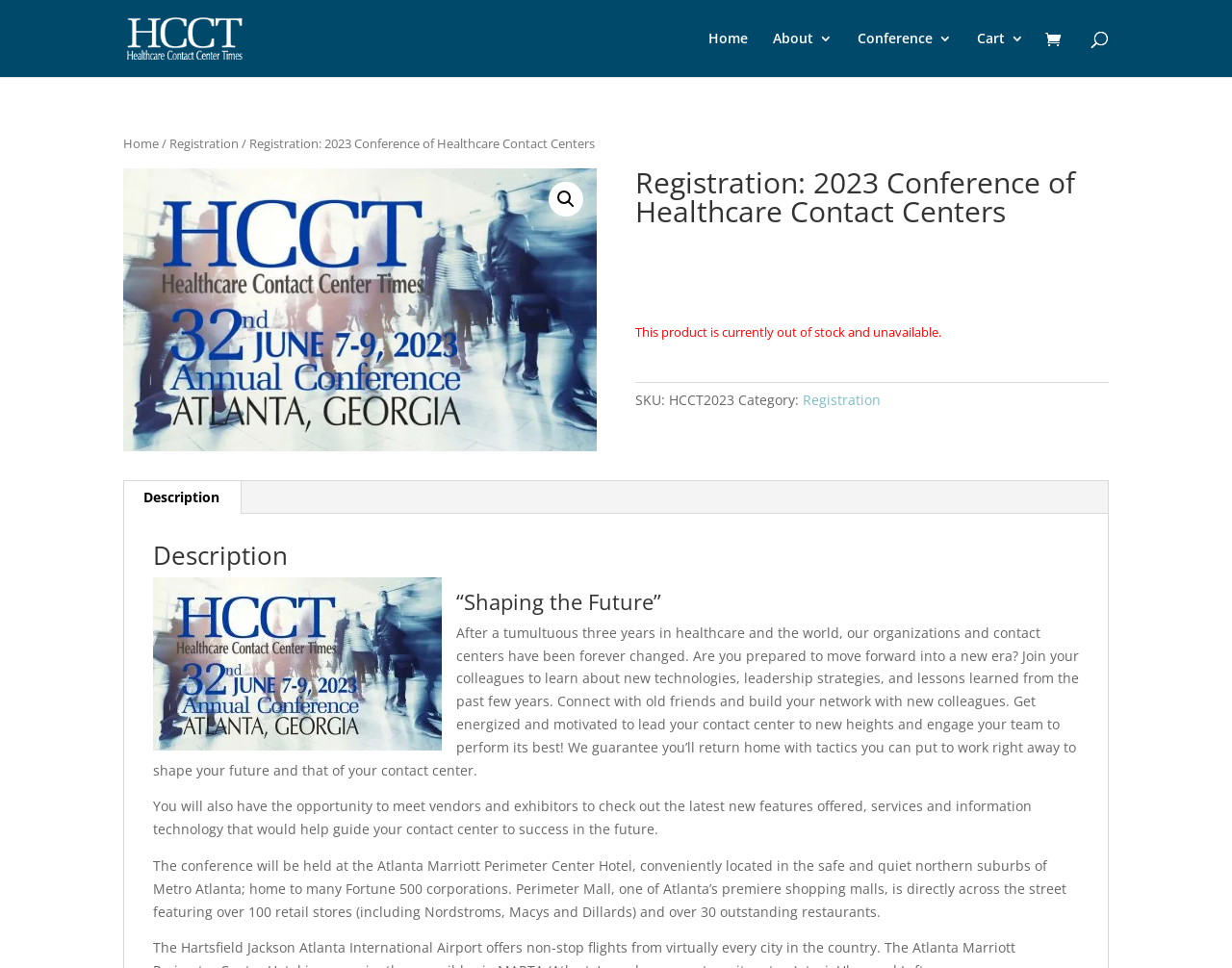Please identify the bounding box coordinates of the area that needs to be clicked to follow this instruction: "View the Description tab".

[0.099, 0.497, 0.196, 0.531]